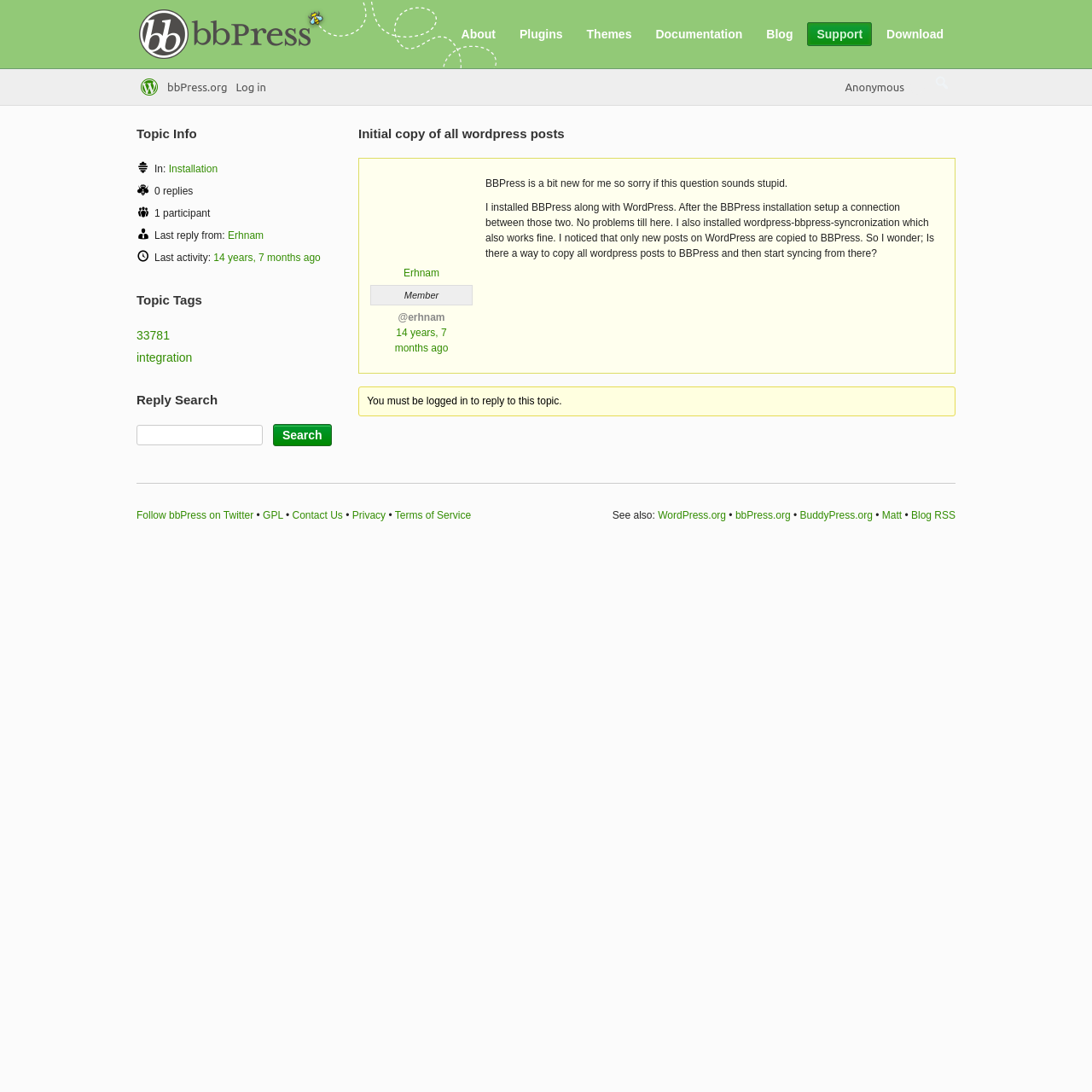Describe the webpage in detail, including text, images, and layout.

This webpage is a forum discussion page, specifically a topic page on bbPress.org. At the top, there is a navigation menu with links to "About", "Plugins", "Themes", "Documentation", "Blog", "Support", and "Download". Below this menu, there is a prominent heading "Initial copy of all wordpress posts" which is the title of the topic.

To the right of the topic title, there is a link to the user "Erhnam" who started the topic, along with their member status and the time the topic was posted, which is 14 years and 7 months ago. Below this, there is a paragraph of text describing the topic, which is a question about copying all WordPress posts to bbPress.

Further down the page, there is a section labeled "Topic Info" which displays information about the topic, including the category it is in, the number of replies, and the last activity. There are also links to the user who last replied and the time of the last reply.

To the right of the "Topic Info" section, there is a section labeled "Topic Tags" which displays a list of tags related to the topic. Below this, there is a search bar labeled "Reply Search" where users can search for specific replies within the topic.

At the bottom of the page, there are several links to other websites, including WordPress.org, BuddyPress.org, and Matt's blog, as well as links to follow bbPress on Twitter, the blog RSS, and other miscellaneous links.

Throughout the page, there are several buttons and links, including a "You must be logged in to reply to this topic" message, a "Search" button, and a "Reply" link. The overall layout of the page is organized and easy to navigate, with clear headings and concise text.